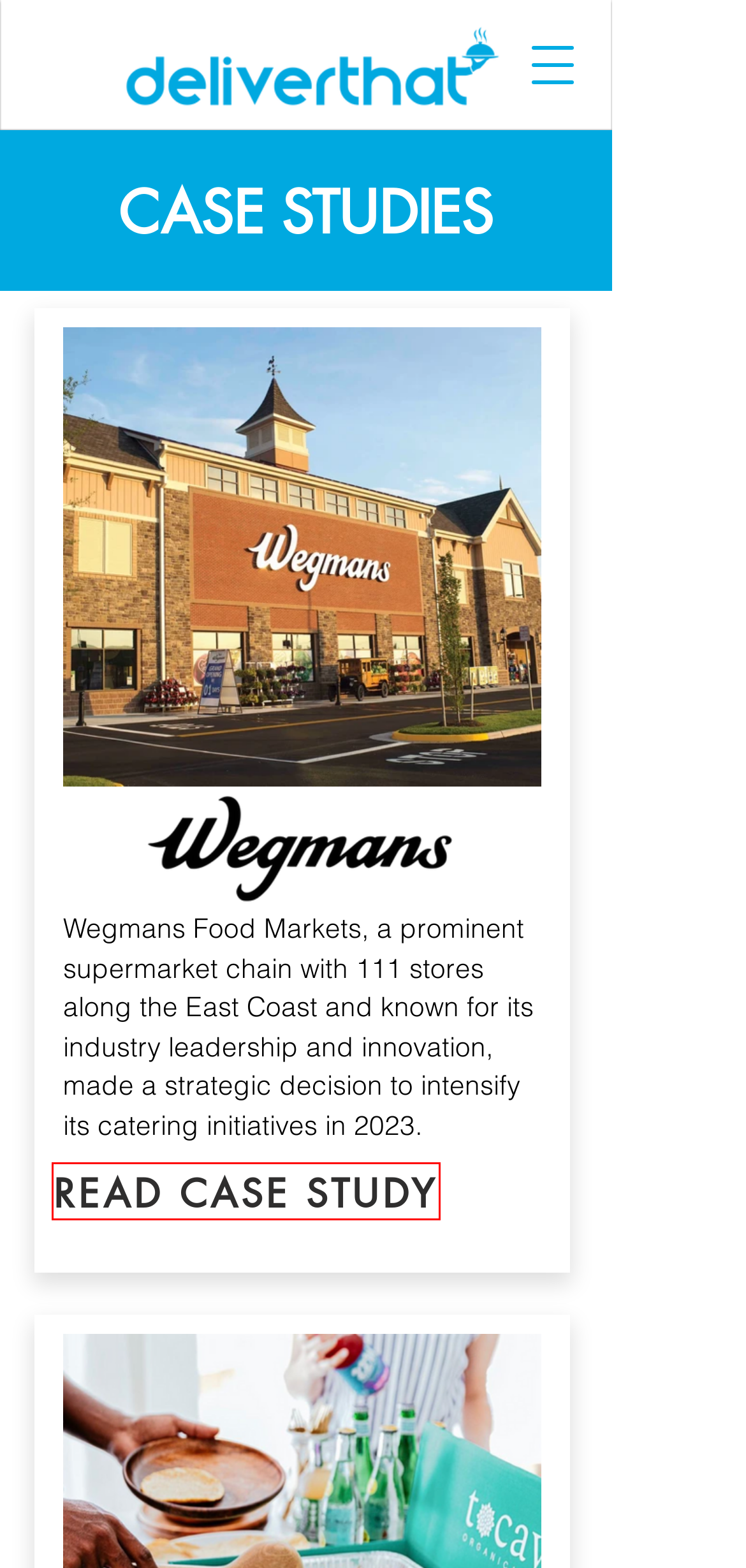Examine the webpage screenshot and identify the UI element enclosed in the red bounding box. Pick the webpage description that most accurately matches the new webpage after clicking the selected element. Here are the candidates:
A. About Us |  DeliverThat
B. Delivery Driver Jobs | DeliverThat
C. Tocaya Case Study | deliverthat
D. Tech | deliverthat
E. In The News | deliverthat
F. Wegmans Case Study | deliverthat
G. Our Team |  DeliverThat
H. Grow Your Delivery Business | DeliverThat

F